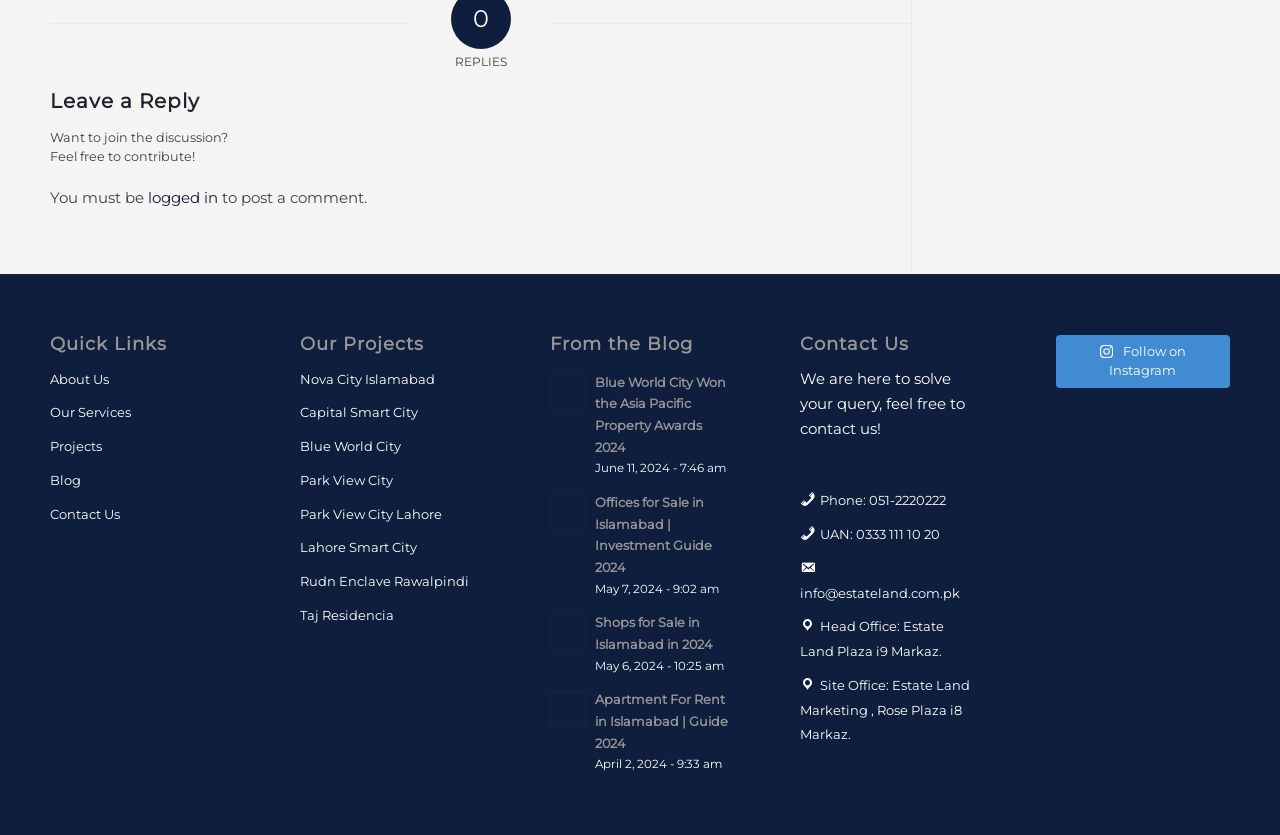Please identify the bounding box coordinates of the clickable region that I should interact with to perform the following instruction: "Contact us through phone number 051-2220222". The coordinates should be expressed as four float numbers between 0 and 1, i.e., [left, top, right, bottom].

[0.641, 0.59, 0.739, 0.609]